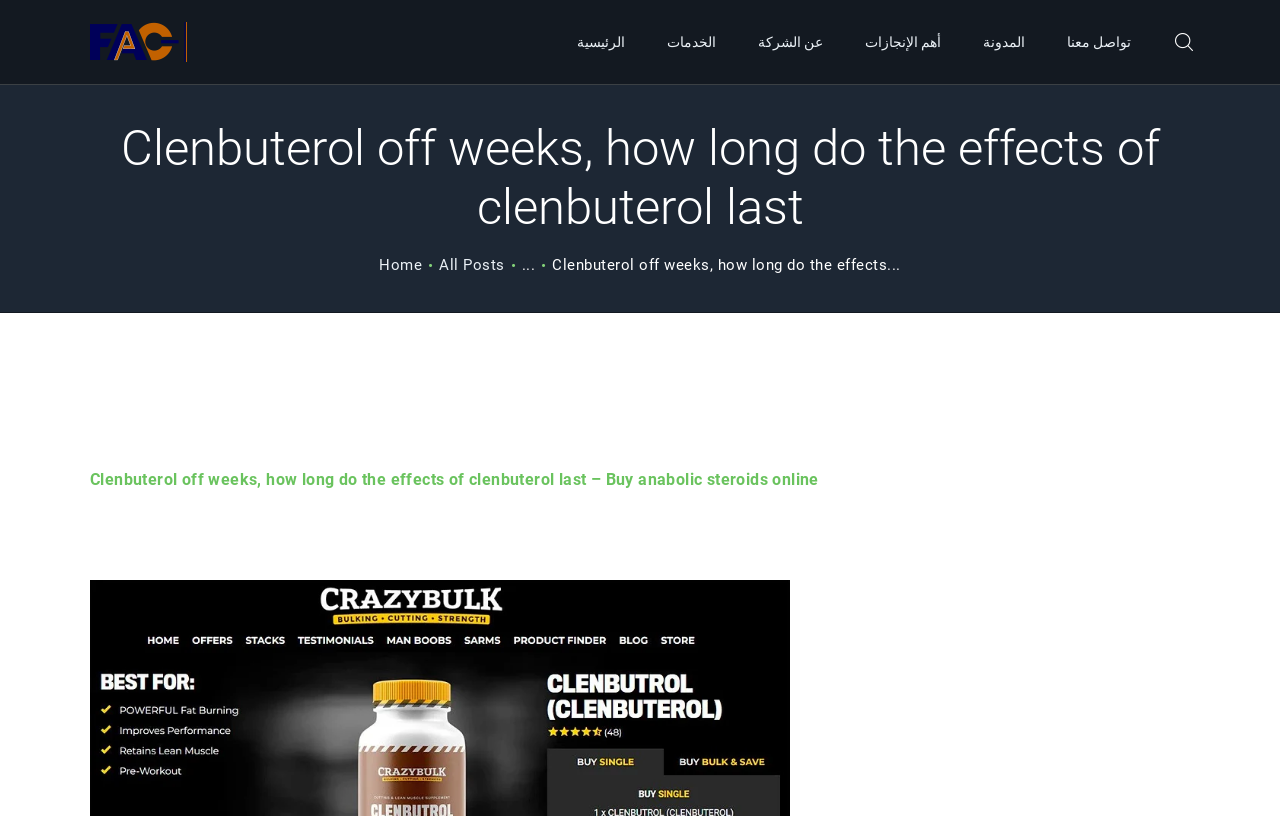What is the main topic of this webpage?
Using the picture, provide a one-word or short phrase answer.

Clenbuterol